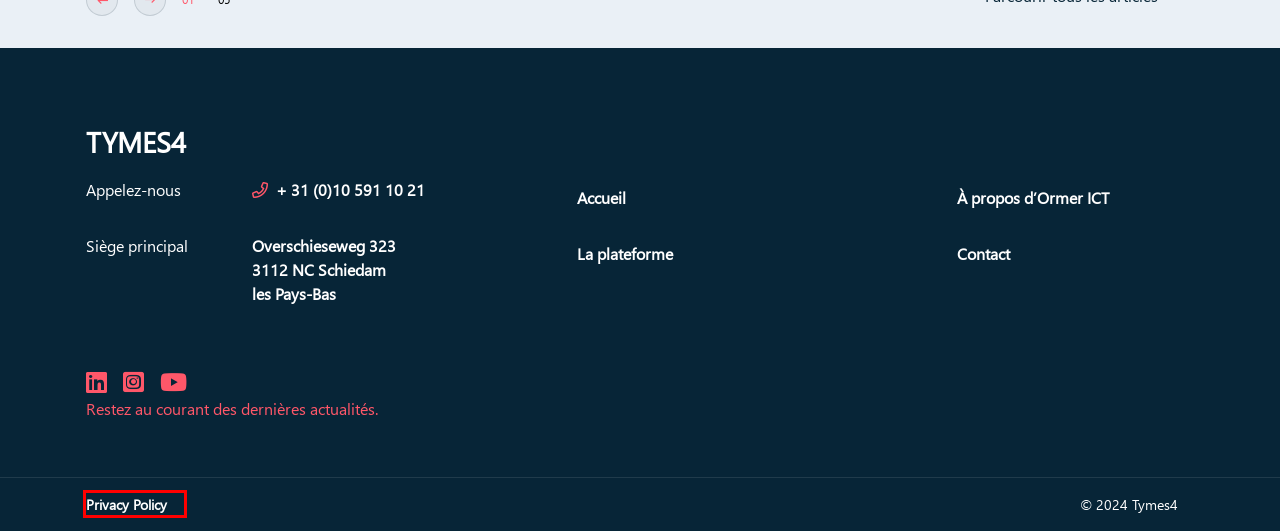Examine the screenshot of a webpage with a red rectangle bounding box. Select the most accurate webpage description that matches the new webpage after clicking the element within the bounding box. Here are the candidates:
A. De Graafschap choisit la plateforme de billetterie Tymes4 d'Ormer ICT
B. Privacy Policy - Tymes4
C. Contact - Tymes4
D. À propos d’Ormer ICT - Tymes4
E. La plateforme - Tymes4
F. Tymes4 | Azerion Fanzone and Tymes4
G. Le Sparta Rotterdam opte pour la plateforme de billetterie Tymes4
H. Accueil - Tymes4

B